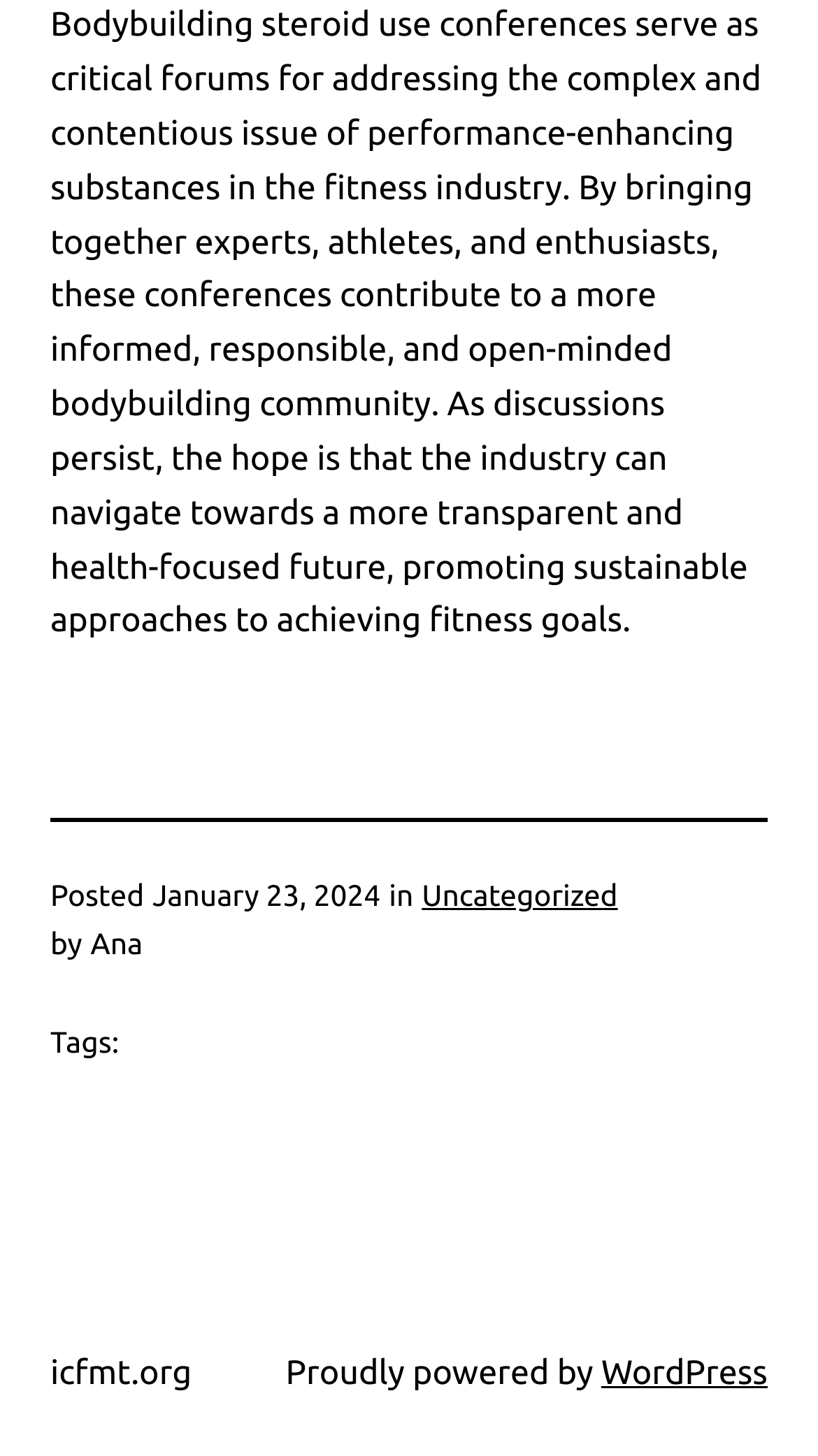When was the article posted?
Using the information from the image, give a concise answer in one word or a short phrase.

January 23, 2024